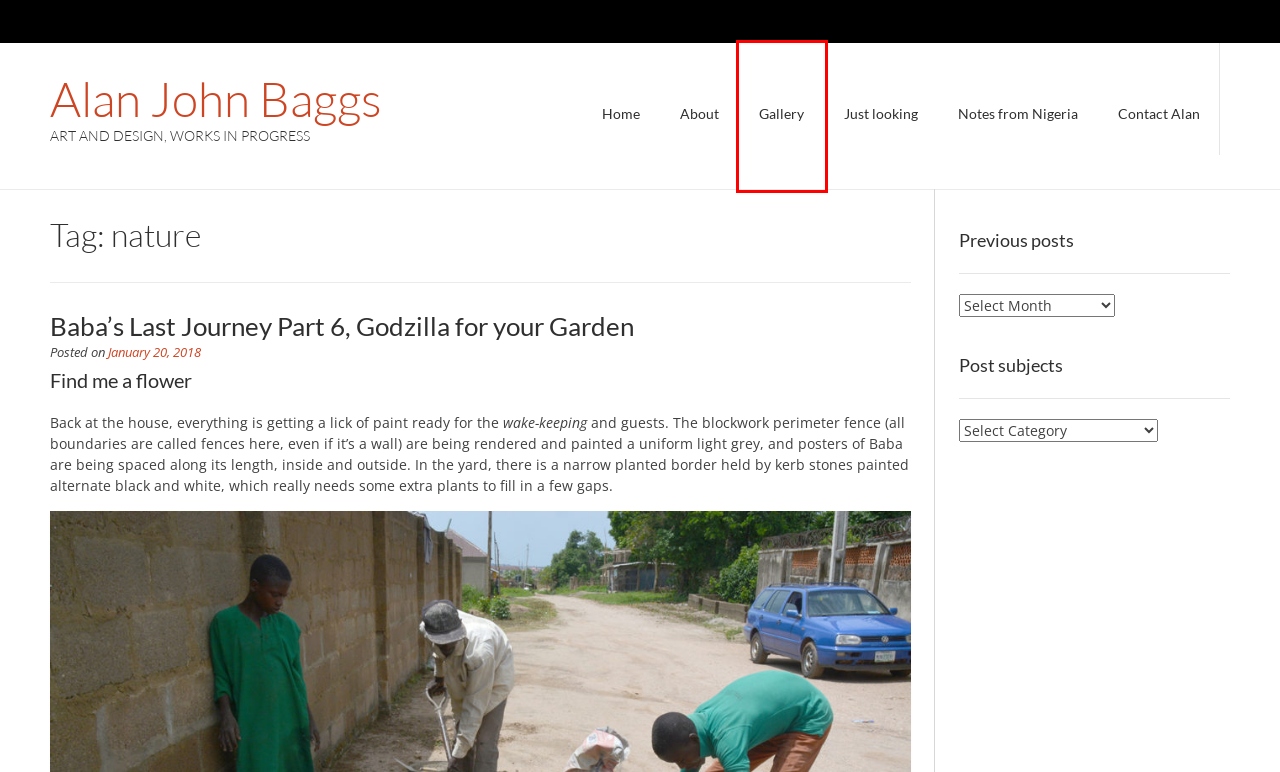Analyze the screenshot of a webpage that features a red rectangle bounding box. Pick the webpage description that best matches the new webpage you would see after clicking on the element within the red bounding box. Here are the candidates:
A. Baba’s Last Journey Part 6, Godzilla for your Garden | Alan John Baggs
B. About | Alan John Baggs
C. oilpastel | Alan John Baggs
D. June 10, 2024 Alan John Baggs
E. Contact Me | Alan John Baggs
F. Naija travel | Alan John Baggs
G. Just looking | Alan John Baggs
H. Gallery | Alan John Baggs

H